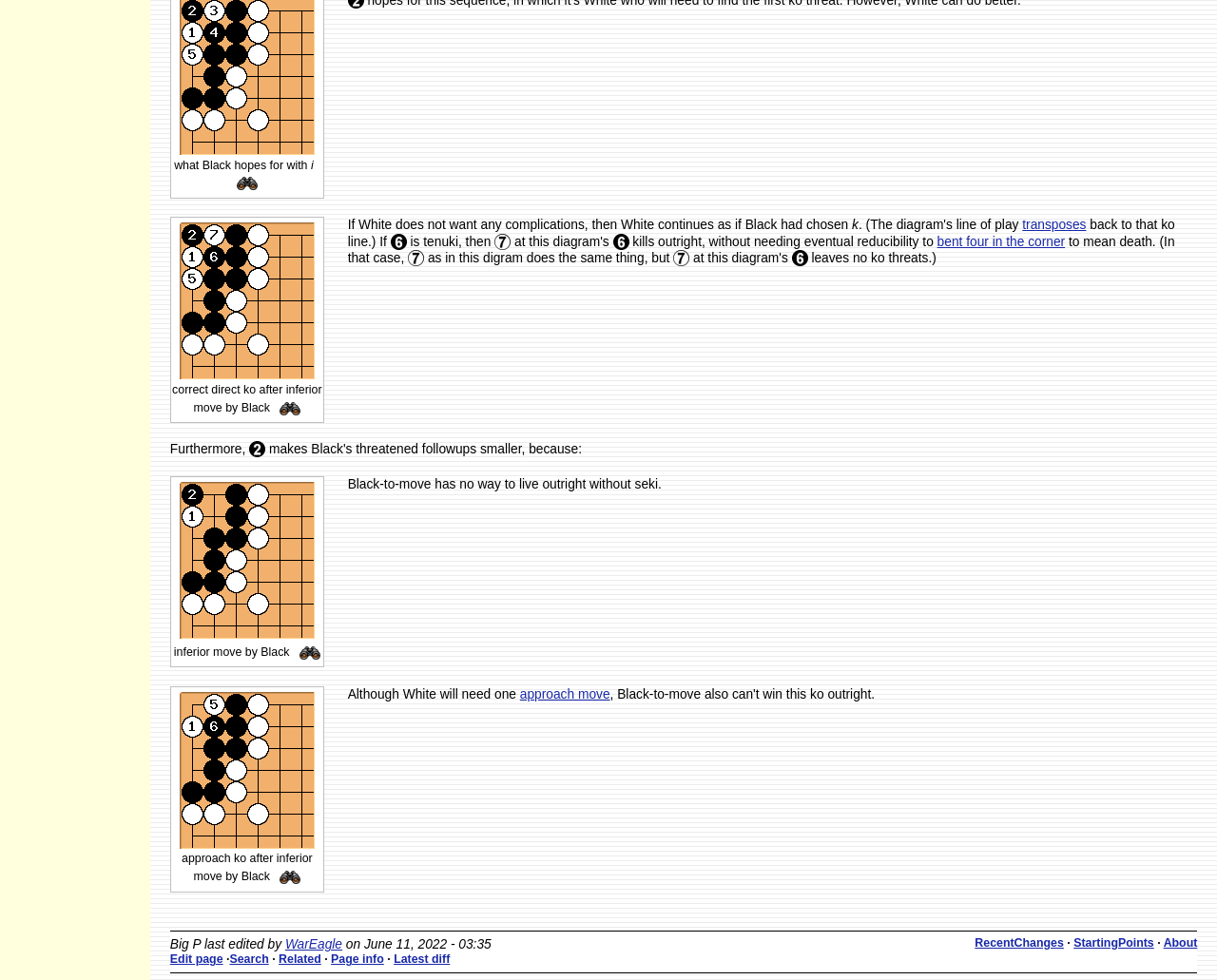Respond to the question below with a single word or phrase: Who last edited the webpage?

WarEagle